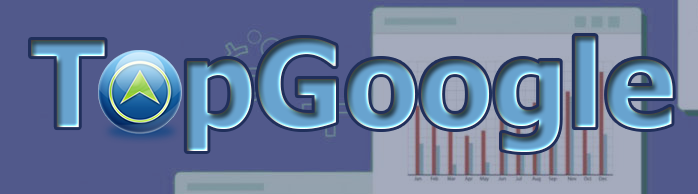What does the green triangular symbol in the circular icon suggest?
Please ensure your answer is as detailed and informative as possible.

The circular icon has a green triangular symbol, which suggests a connection to navigation or upward movement, possibly indicating growth or improvement, reflective of Google search performance.